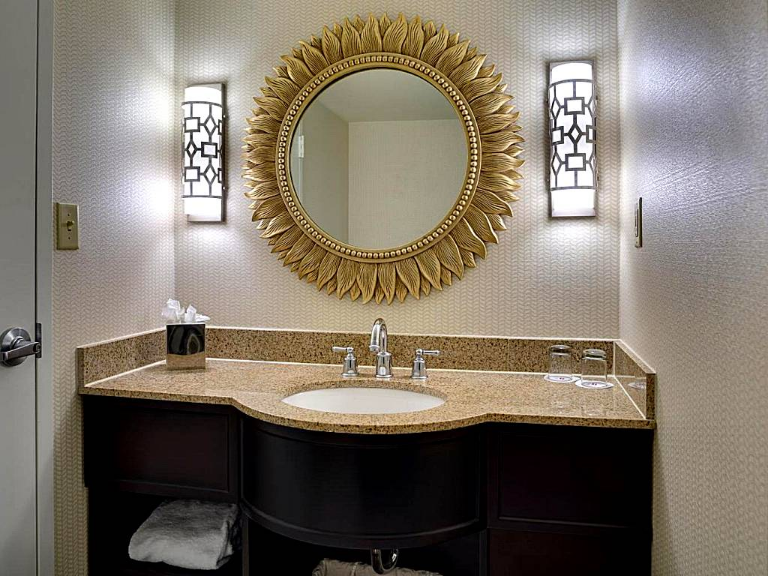What is the purpose of the wall sconces?
Give a one-word or short phrase answer based on the image.

Provide soft illumination